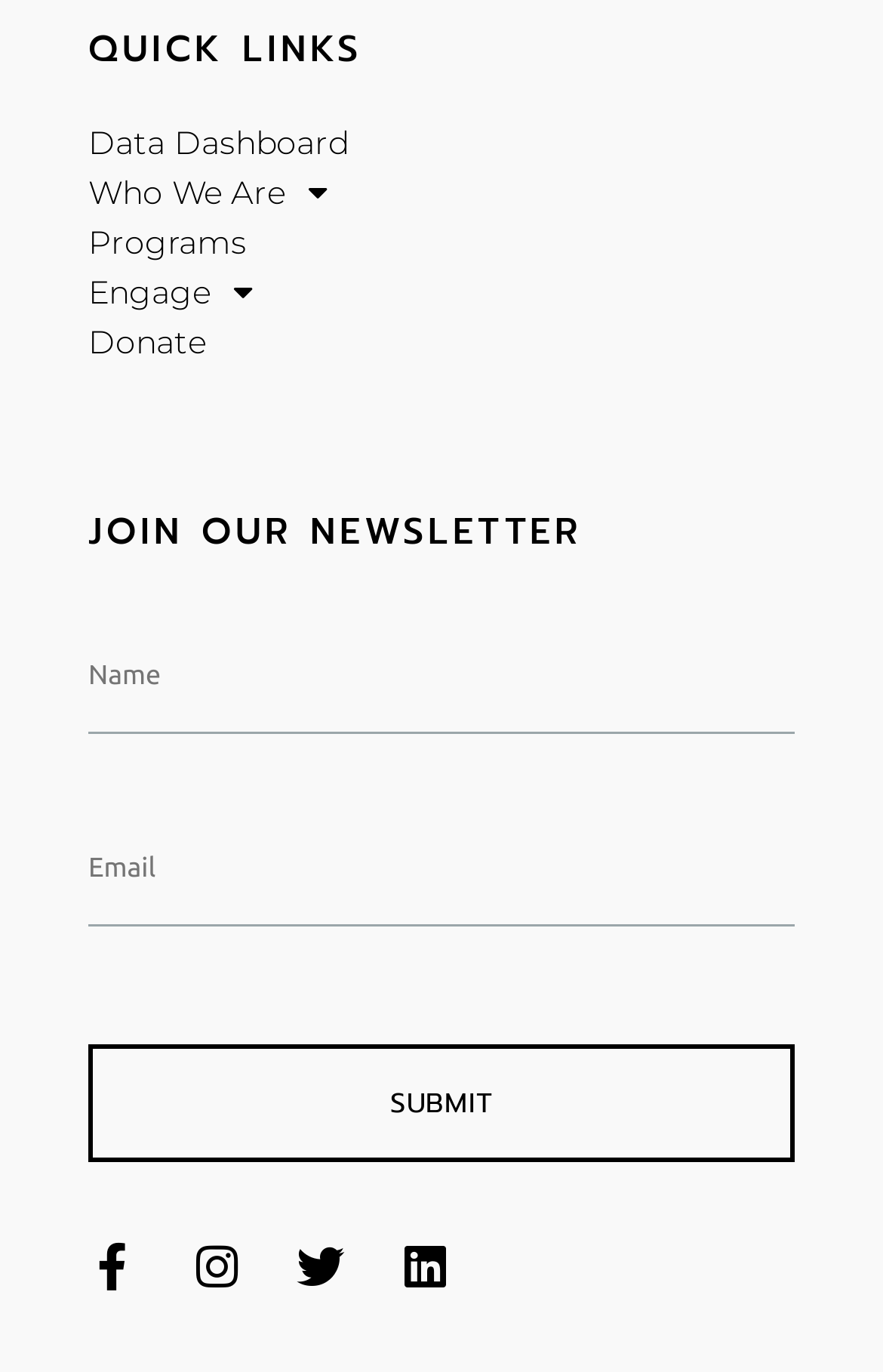Please mark the bounding box coordinates of the area that should be clicked to carry out the instruction: "Click on Data Dashboard".

[0.1, 0.09, 0.5, 0.119]